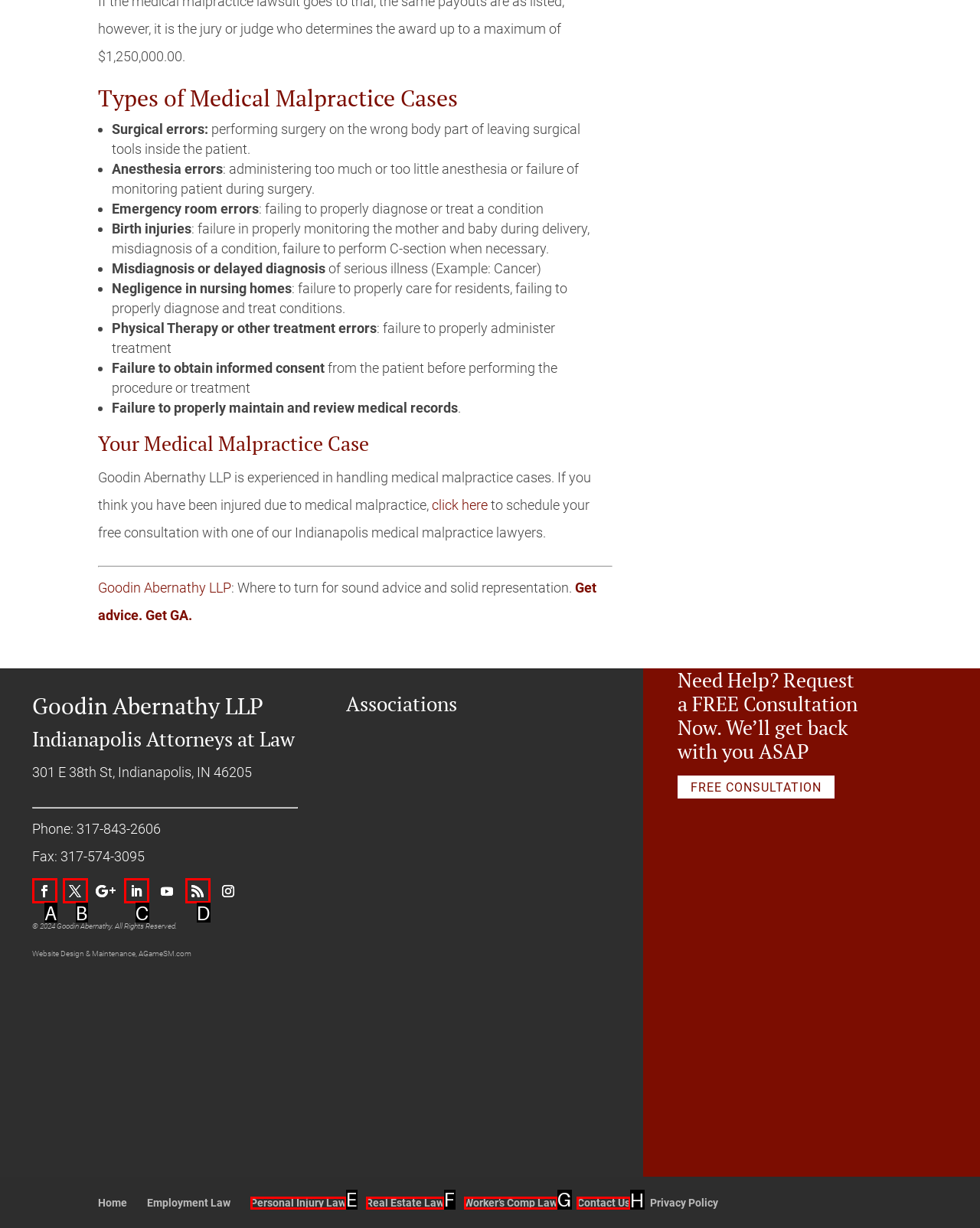Determine the correct UI element to click for this instruction: Contact Goodin Abernathy LLP. Respond with the letter of the chosen element.

H